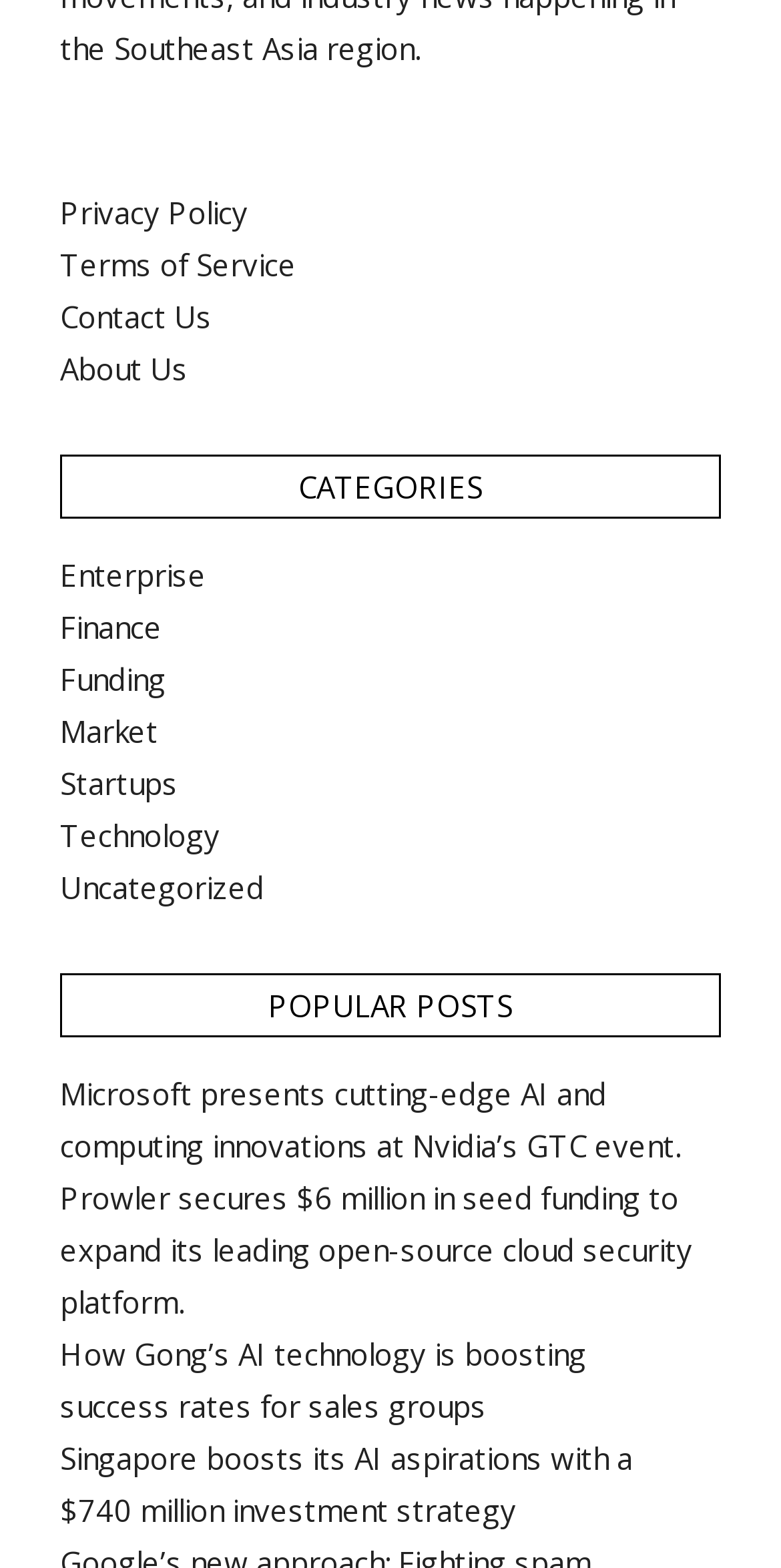Please locate the bounding box coordinates of the element that should be clicked to complete the given instruction: "Discover Singapore’s AI aspirations".

[0.077, 0.917, 0.81, 0.975]